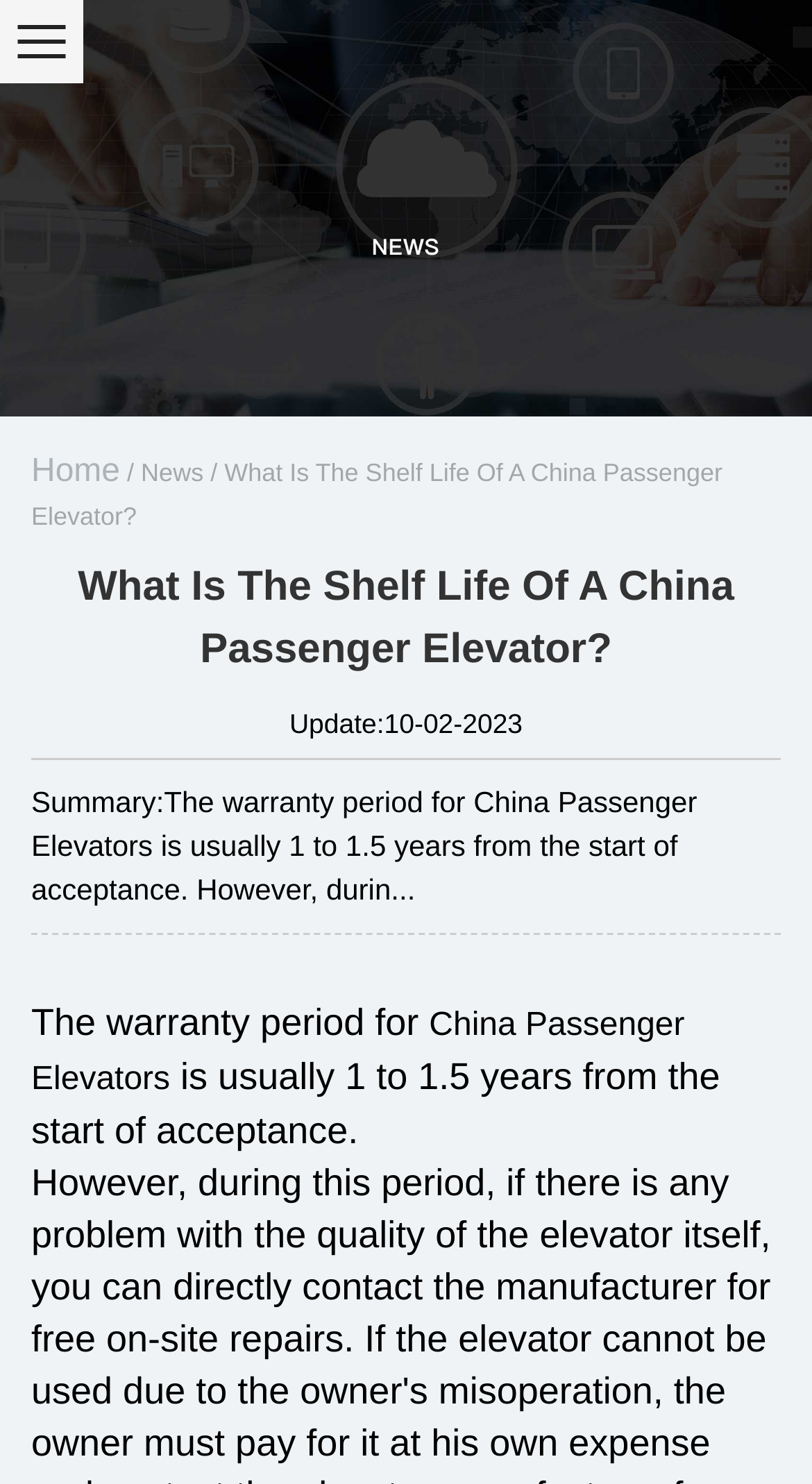What is the topic of the webpage?
Please give a well-detailed answer to the question.

The topic of the webpage can be inferred from the main heading 'What Is The Shelf Life Of A China Passenger Elevator?' and the summary section, which discusses the warranty period of China Passenger Elevators.